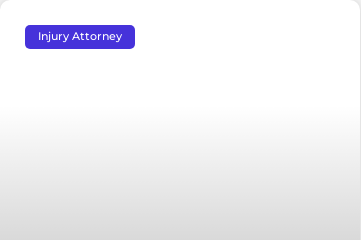What is the text color of the button?
Based on the image content, provide your answer in one word or a short phrase.

White